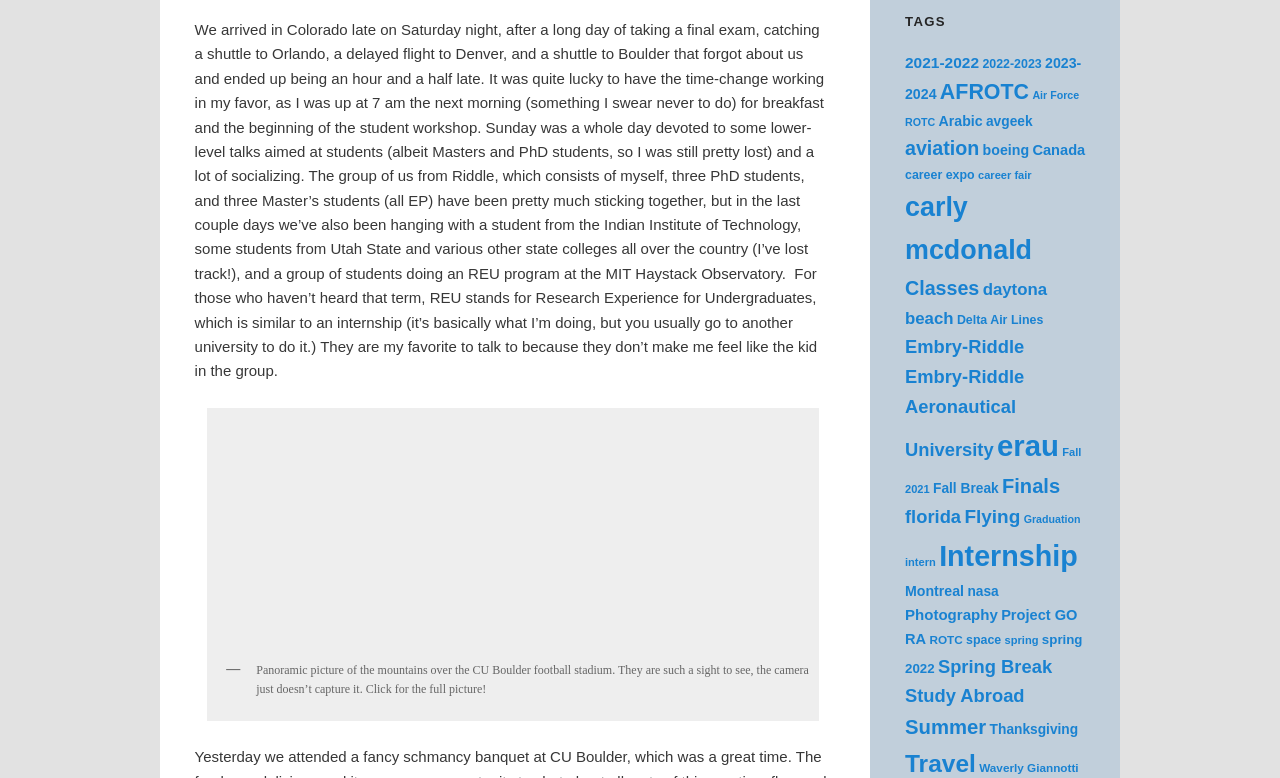Please locate the bounding box coordinates of the region I need to click to follow this instruction: "Check out posts about 'Travel'".

[0.707, 0.964, 0.762, 0.999]